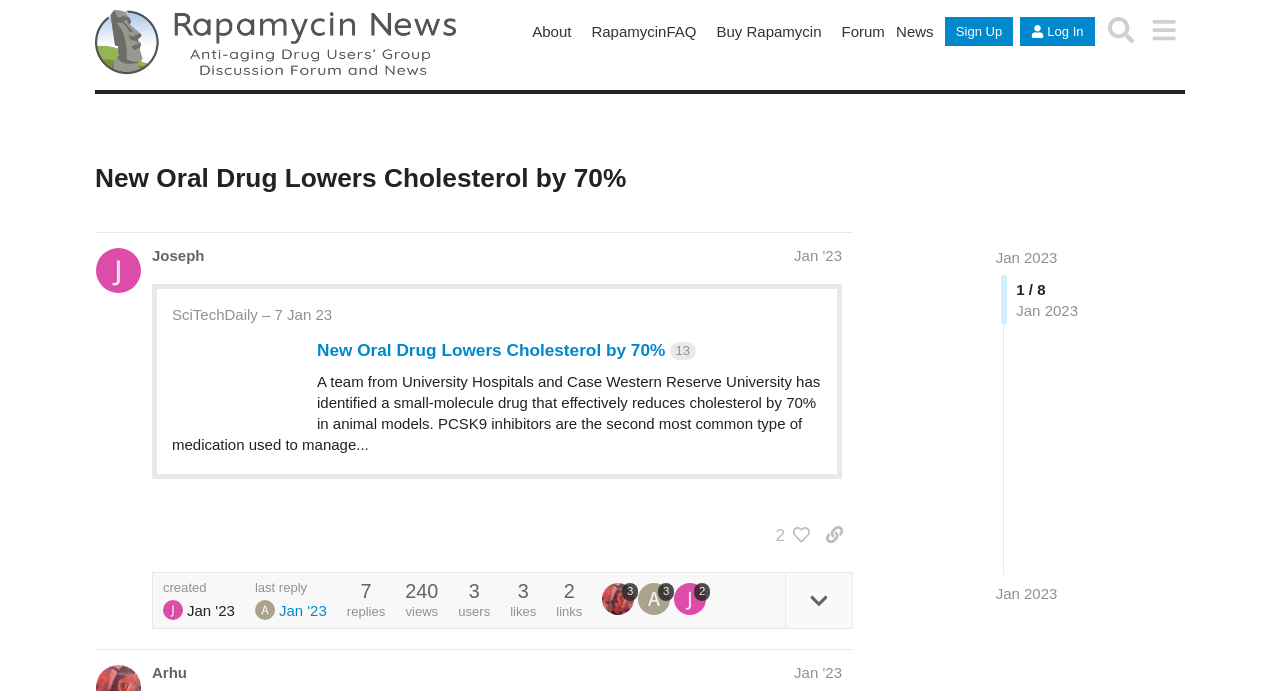Extract the primary heading text from the webpage.

New Oral Drug Lowers Cholesterol by 70%